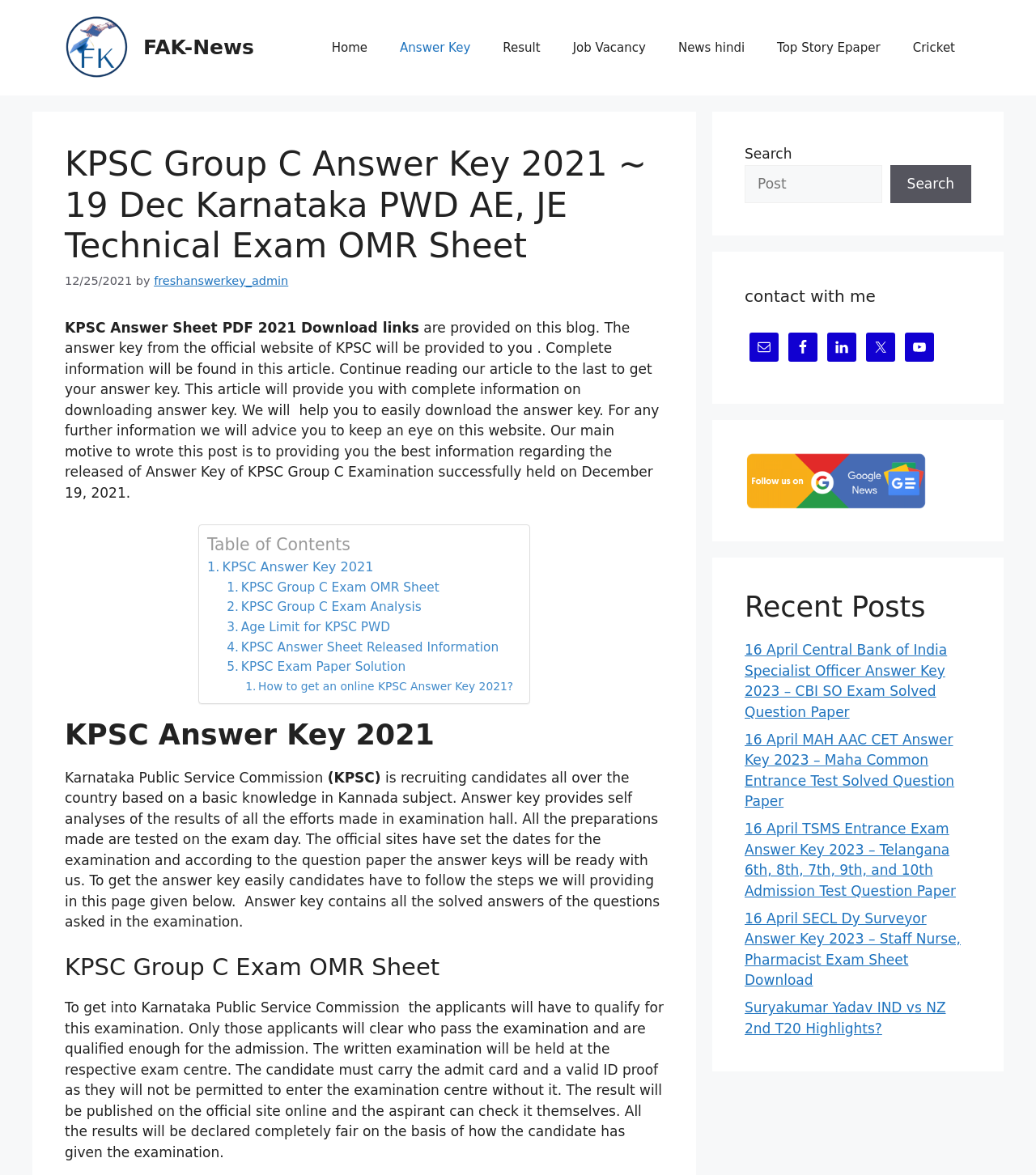Explain in detail what is displayed on the webpage.

This webpage is about KPSC Answer Key 2021, specifically for the Karnataka PWD AE, JE Technical Exam OMR Sheet. At the top, there is a banner with the site's name "FAK-News" and a navigation menu with links to "Home", "Answer Key", "Result", "Job Vacancy", "News hindi", "Top Story Epaper", and "Cricket". 

Below the navigation menu, there is a heading that reads "KPSC Group C Answer Key 2021 ~ 19 Dec Karnataka PWD AE, JE Technical Exam OMR Sheet". Next to the heading, there is a time stamp indicating the date "12/25/2021". 

The main content of the webpage is divided into sections. The first section explains that KPSC Answer Sheet PDF 2021 download links are provided on this blog, and the answer key from the official website of KPSC will be provided to users. This section also mentions that complete information will be found in this article, and users are advised to keep an eye on this website for further information.

The next section is a table of contents with links to different parts of the article, including "KPSC Answer Key 2021", "KPSC Group C Exam OMR Sheet", "KPSC Group C Exam Analysis", and more.

Following the table of contents, there are two sections with headings "KPSC Answer Key 2021" and "KPSC Group C Exam OMR Sheet". These sections provide information about the Karnataka Public Service Commission (KPSC) and the examination process, including how to get the answer key and the importance of the answer key in self-analysis.

On the right side of the webpage, there are three complementary sections. The first section has a search box with a button. The second section has links to contact the author through email, Facebook, LinkedIn, Twitter, and YouTube. The third section displays recent posts with links to other articles.

At the bottom of the webpage, there is a section with links to recent posts, including answer keys for various examinations.